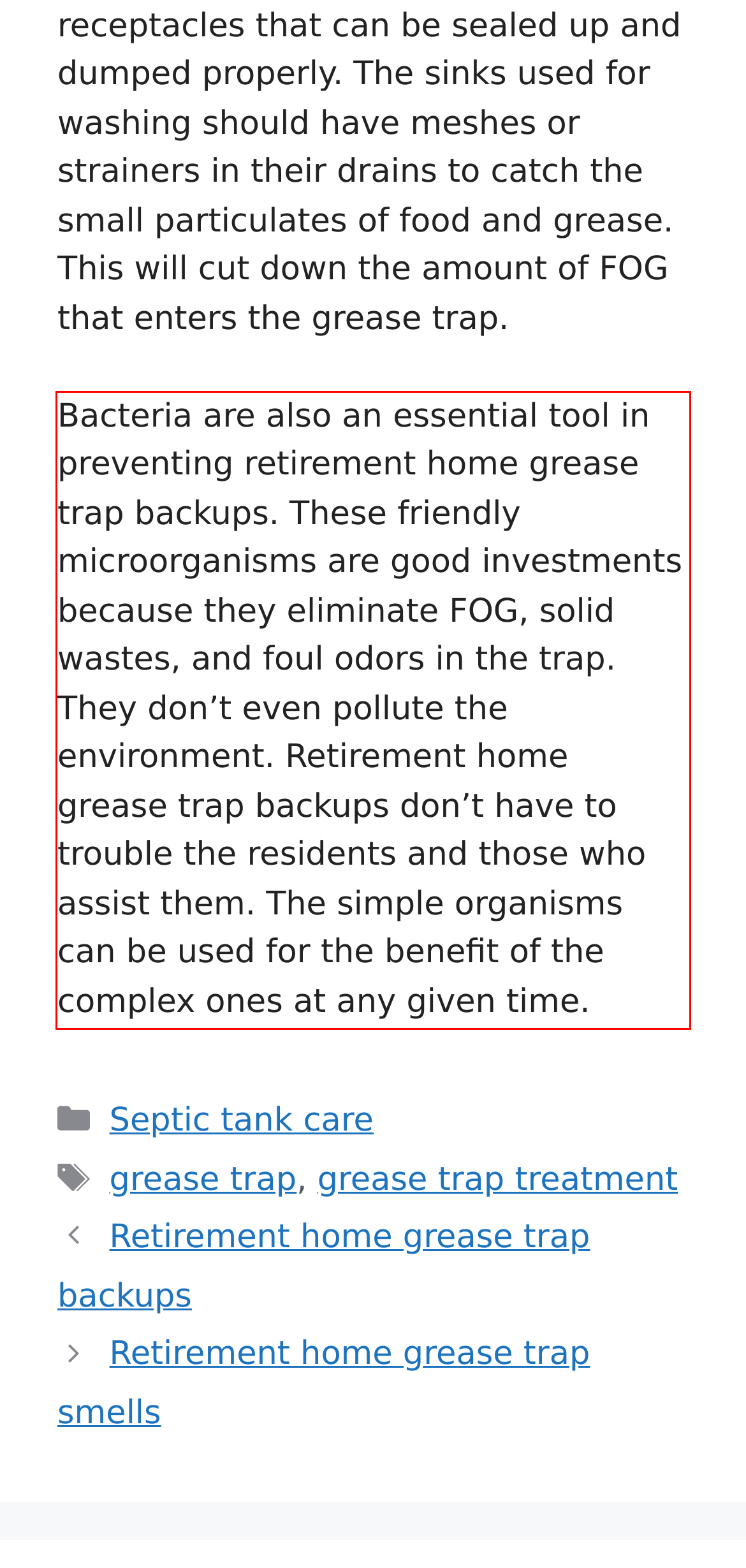Please extract the text content within the red bounding box on the webpage screenshot using OCR.

Bacteria are also an essential tool in preventing retirement home grease trap backups. These friendly microorganisms are good investments because they eliminate FOG, solid wastes, and foul odors in the trap. They don’t even pollute the environment. Retirement home grease trap backups don’t have to trouble the residents and those who assist them. The simple organisms can be used for the benefit of the complex ones at any given time.